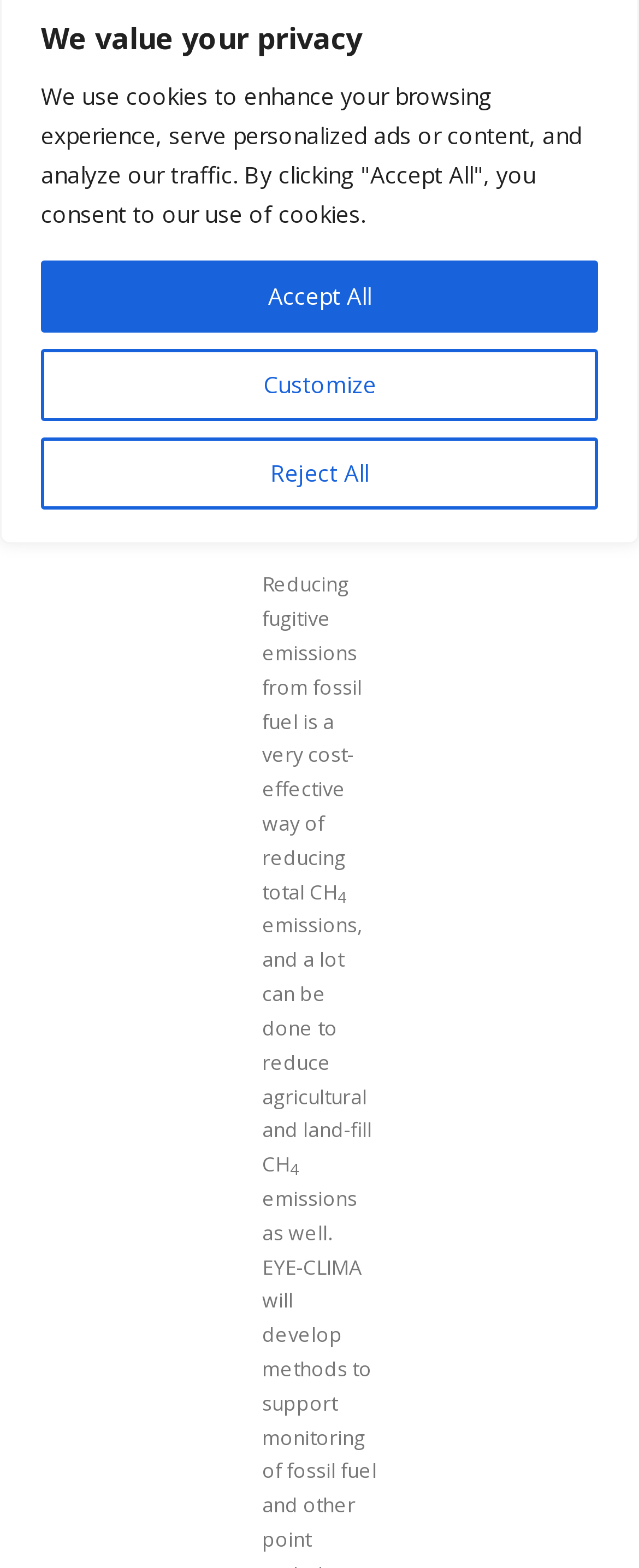Identify the bounding box for the UI element described as: "Reject All". Ensure the coordinates are four float numbers between 0 and 1, formatted as [left, top, right, bottom].

[0.064, 0.279, 0.936, 0.325]